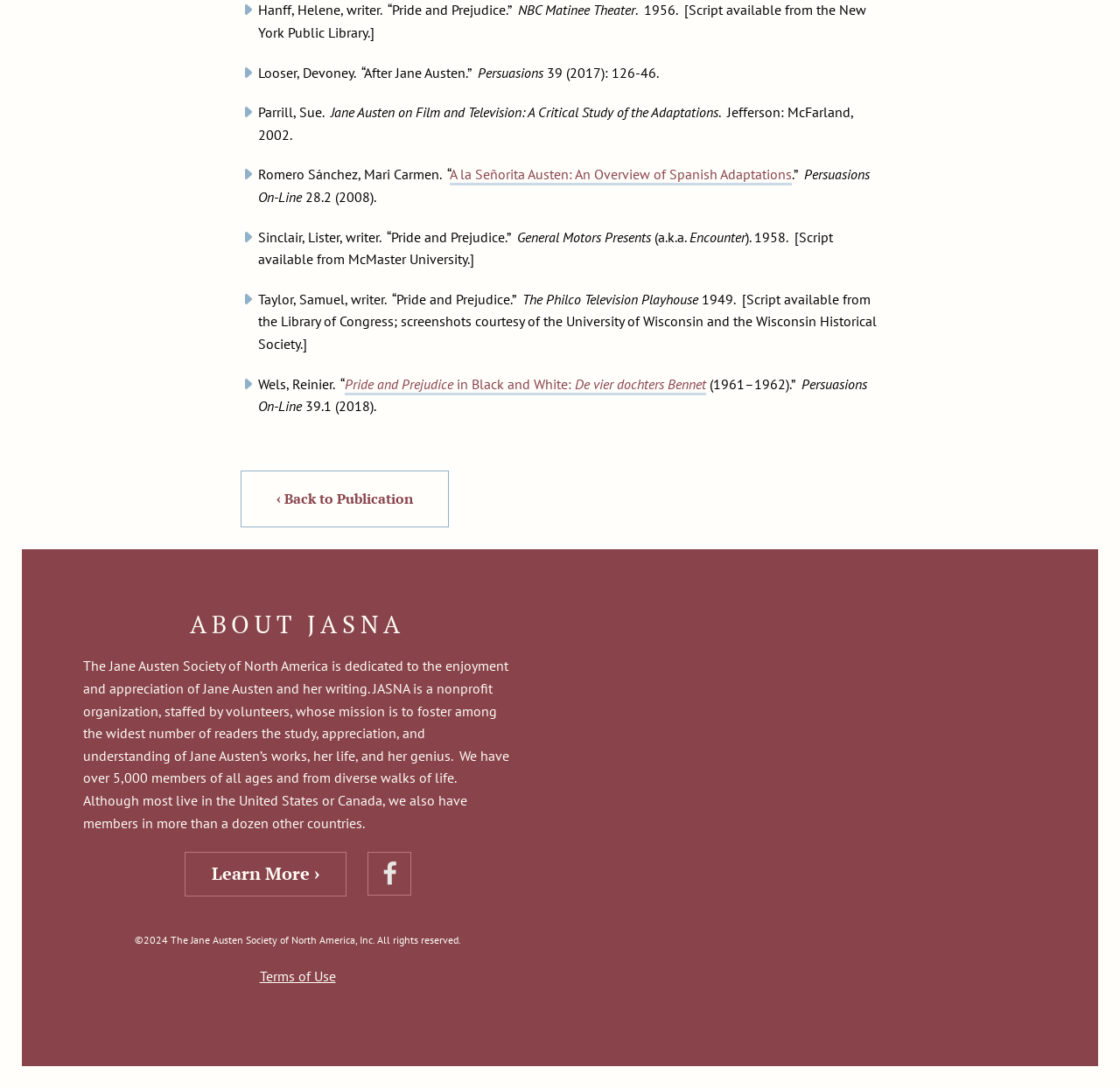Answer the following query concisely with a single word or phrase:
What is the year of the latest article mentioned on this page?

2018